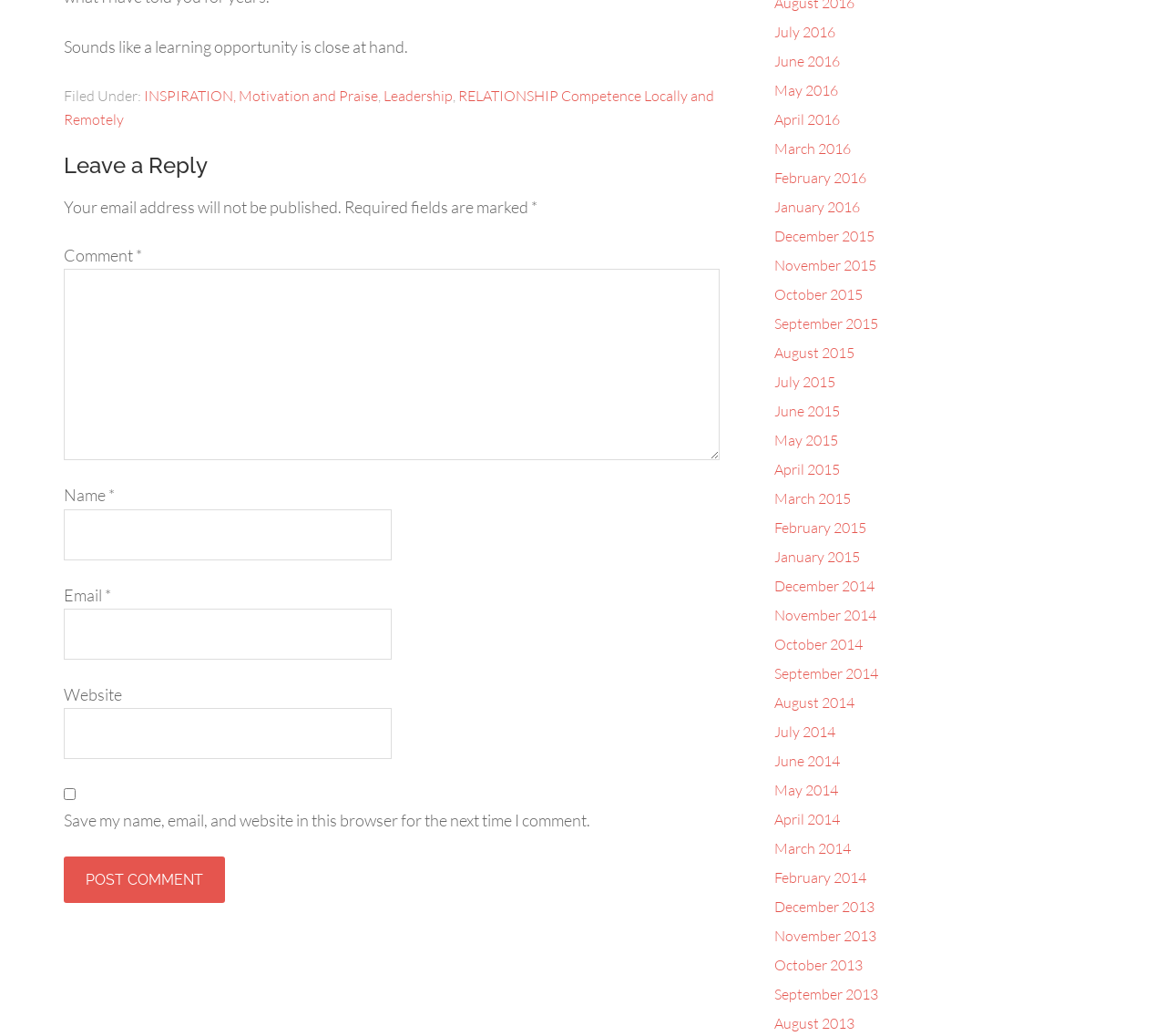Identify the bounding box of the UI component described as: "parent_node: Email * aria-describedby="email-notes" name="email"".

[0.055, 0.587, 0.336, 0.637]